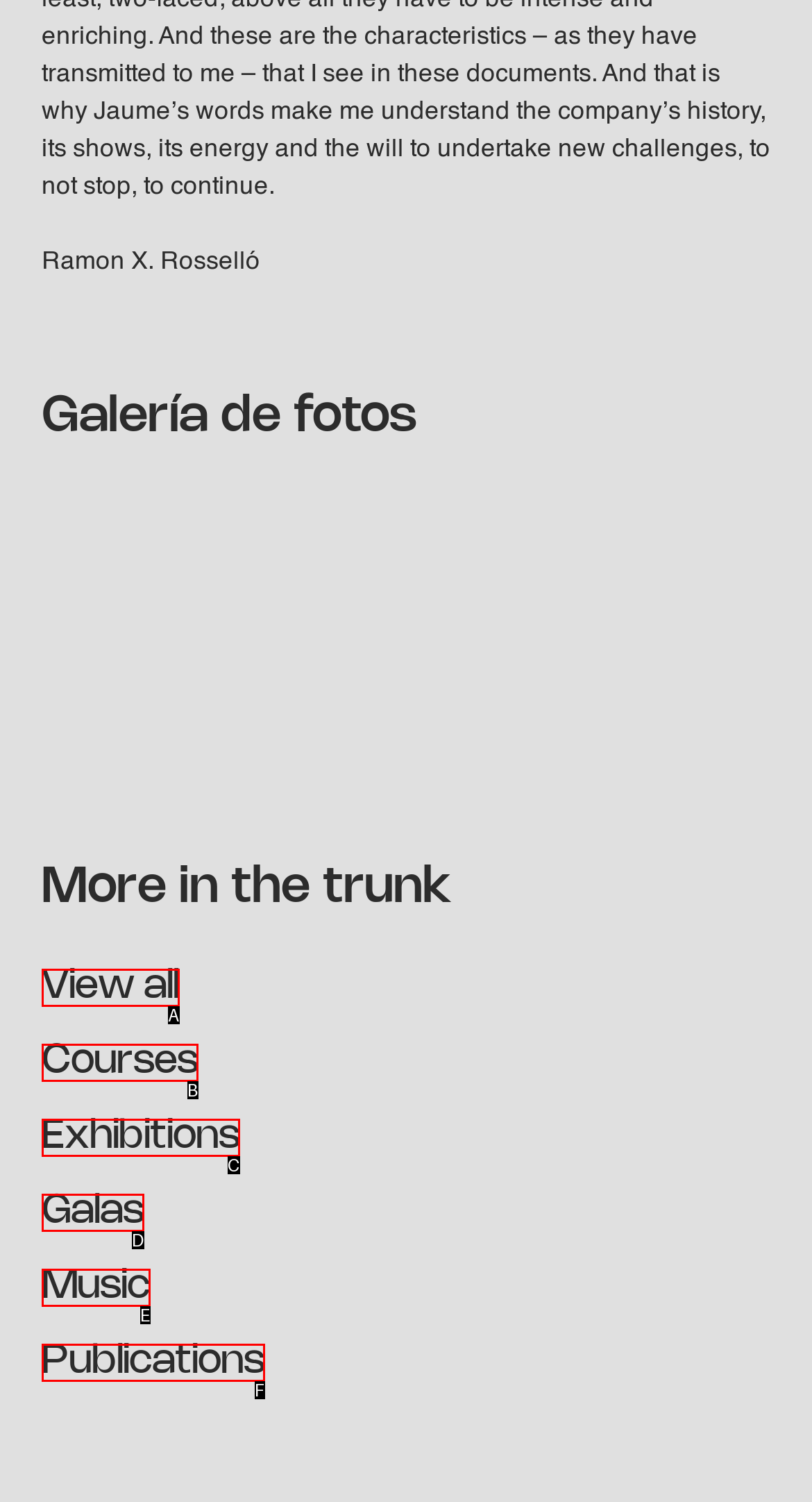Identify the letter of the UI element that fits the description: View all
Respond with the letter of the option directly.

A